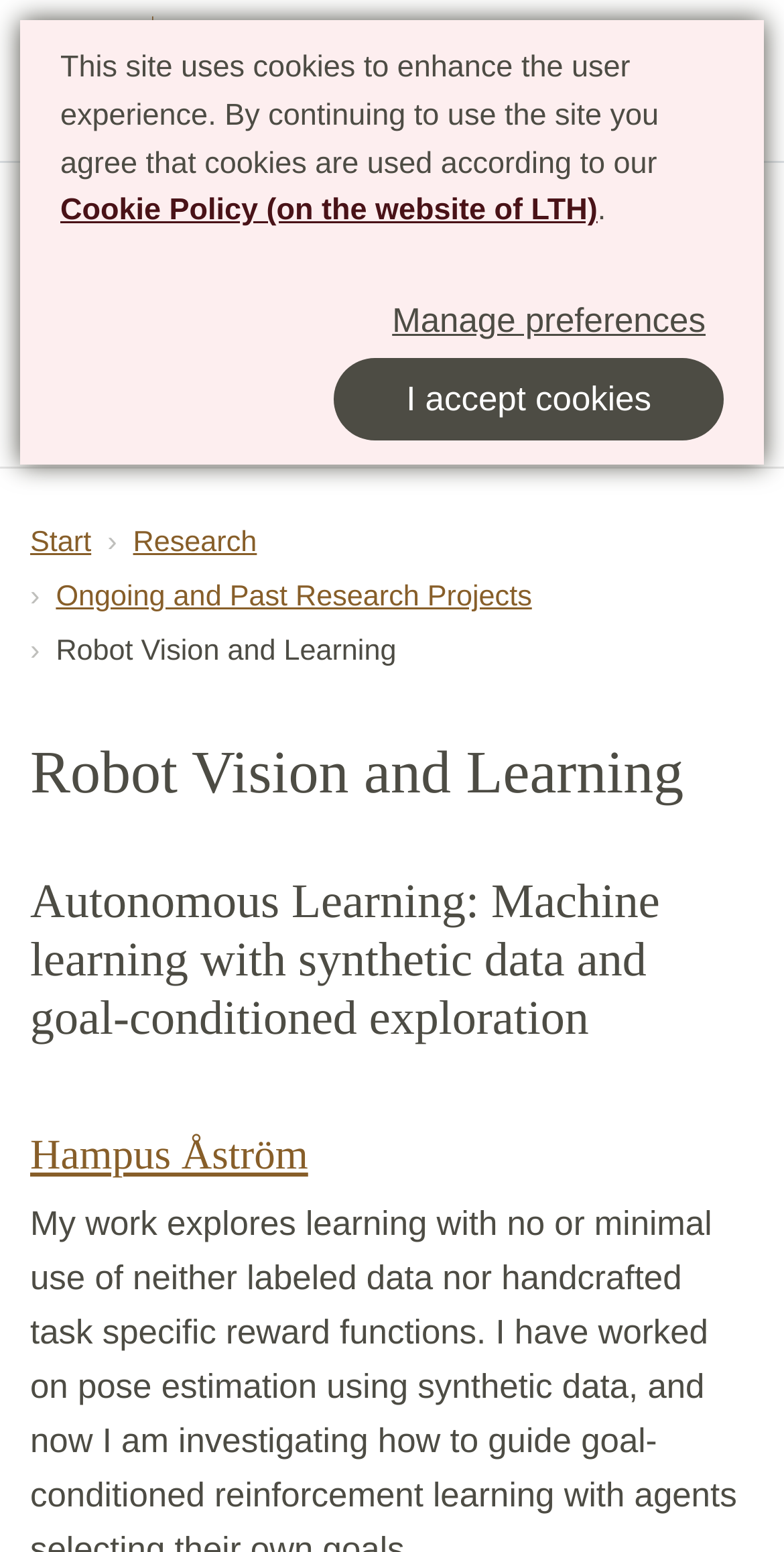Give an extensive and precise description of the webpage.

The webpage is about Robot Vision and Learning, which is a part of RobotLab LTH. At the top, there is a notification alert about cookies, accompanied by a static text explaining the use of cookies and a link to the Cookie Policy. Below this notification, there are two buttons: "Manage preferences" and "I accept cookies". 

On the top-left corner, there is a logo of RobotLab LTH, which is an image and a link. Next to the logo, there is a heading with the same name. Below the logo, there are two more links: one to RobotLab LTH and another to LTH, Faculty of Engineering.

On the top-right corner, there is a main menu navigation with a link to show the menu. When expanded, the menu has a static text "Menu". 

Below the top section, there is a horizontal separator. Underneath the separator, there is a breadcrumb navigation with links to "Start", "Research", "Ongoing and Past Research Projects", and "Robot Vision and Learning". The "Robot Vision and Learning" link is a list item with a heading of the same name.

The main content of the webpage is divided into sections. The first section has a heading "Autonomous Learning: Machine learning with synthetic data and goal-conditioned exploration". The second section has a heading "Hampus Åström" with a link to the same name.